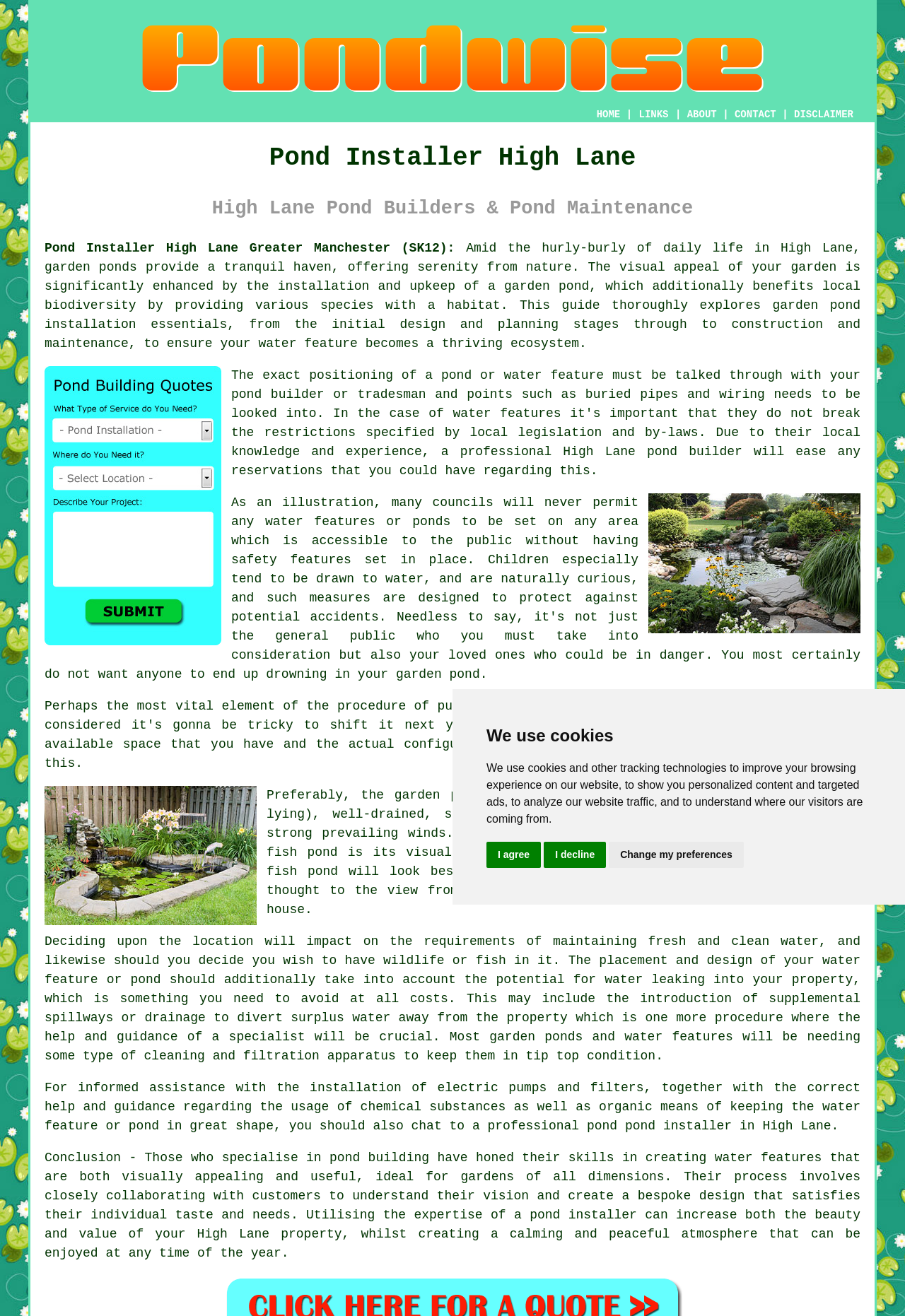Identify the bounding box coordinates of the area you need to click to perform the following instruction: "Click the CONTACT link".

[0.812, 0.083, 0.858, 0.091]